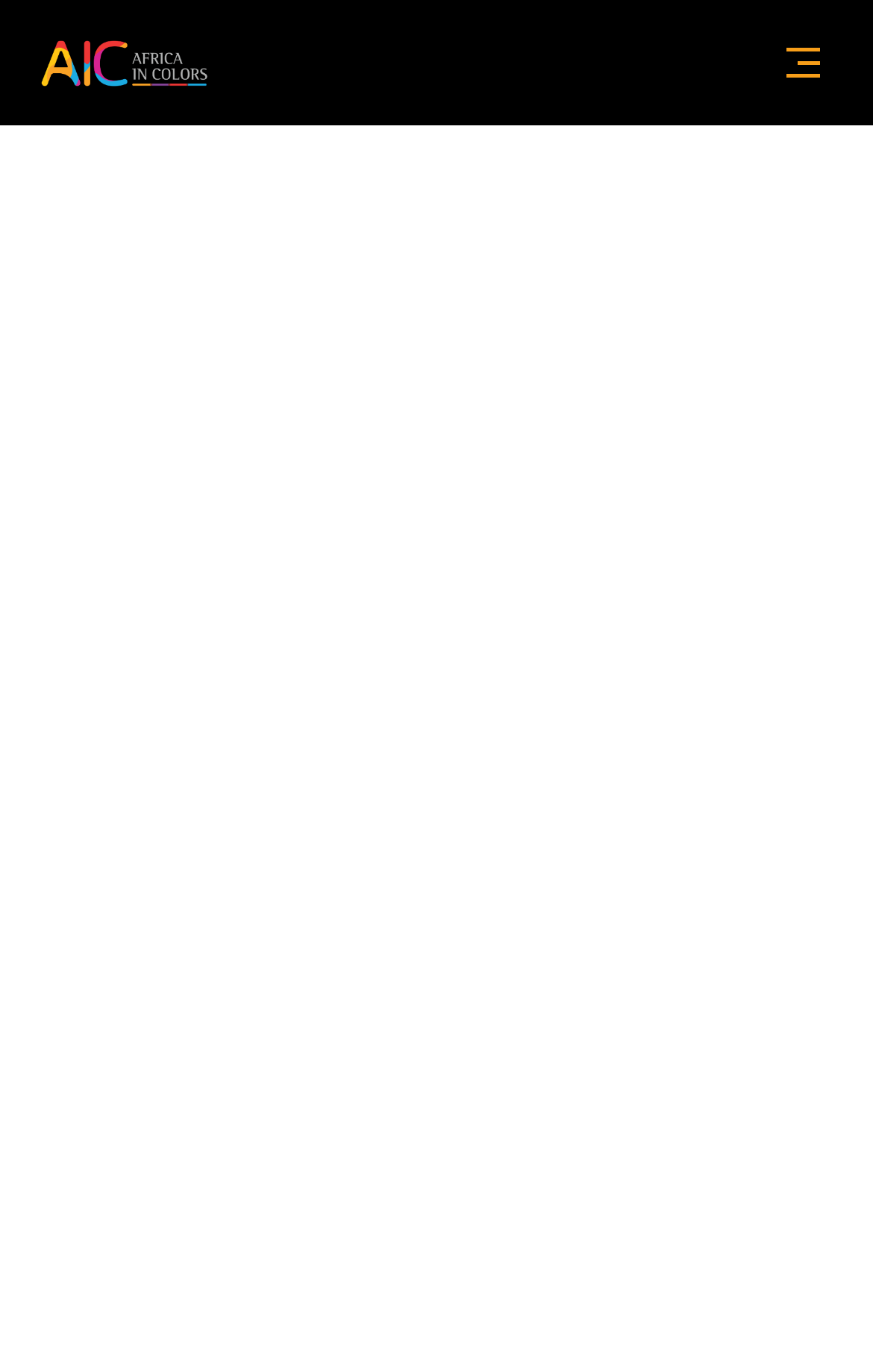Please identify the bounding box coordinates of the area that needs to be clicked to follow this instruction: "view AIC Empowers project".

[0.103, 0.374, 0.313, 0.401]